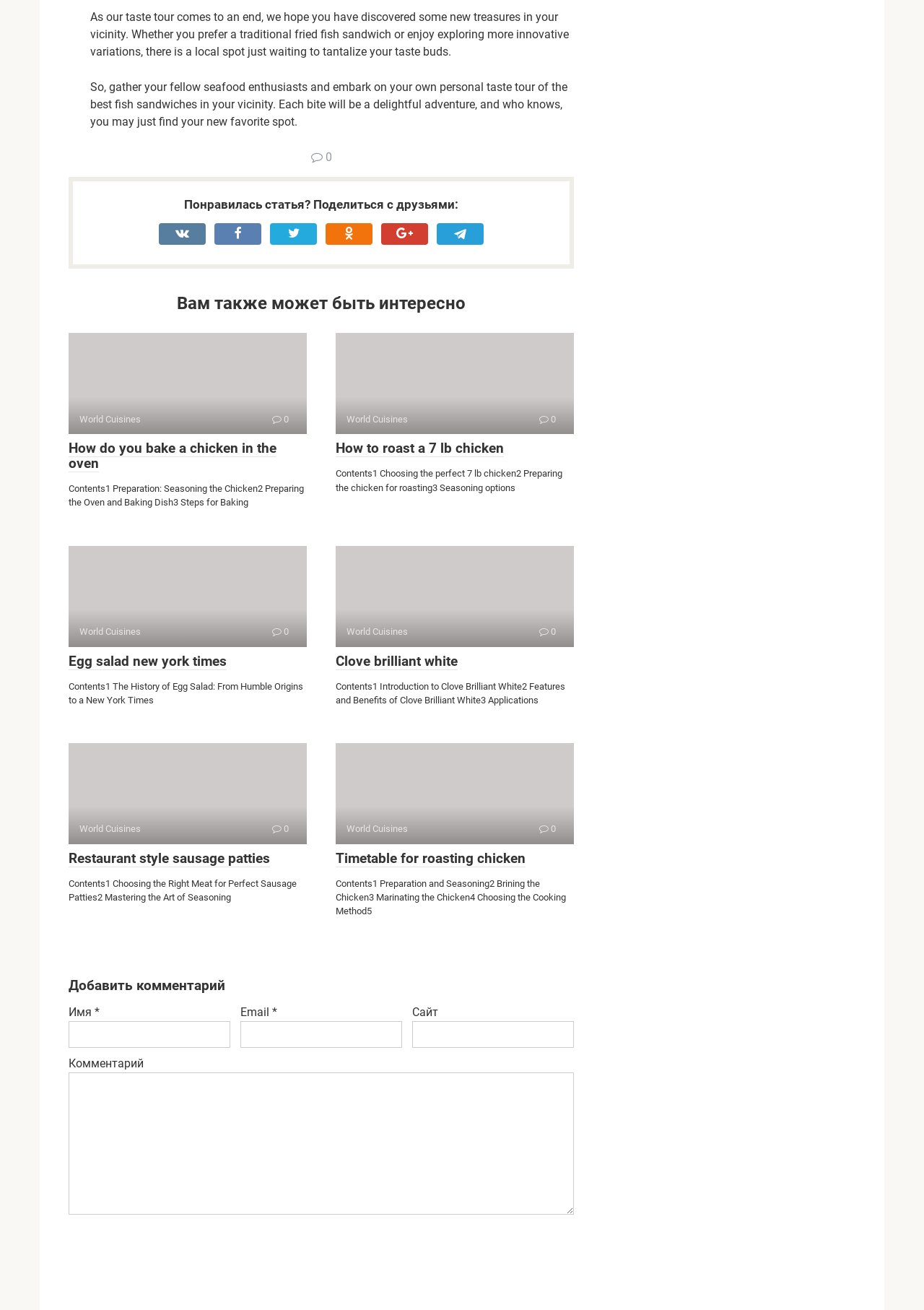What is the topic of the article?
Give a one-word or short phrase answer based on the image.

Food